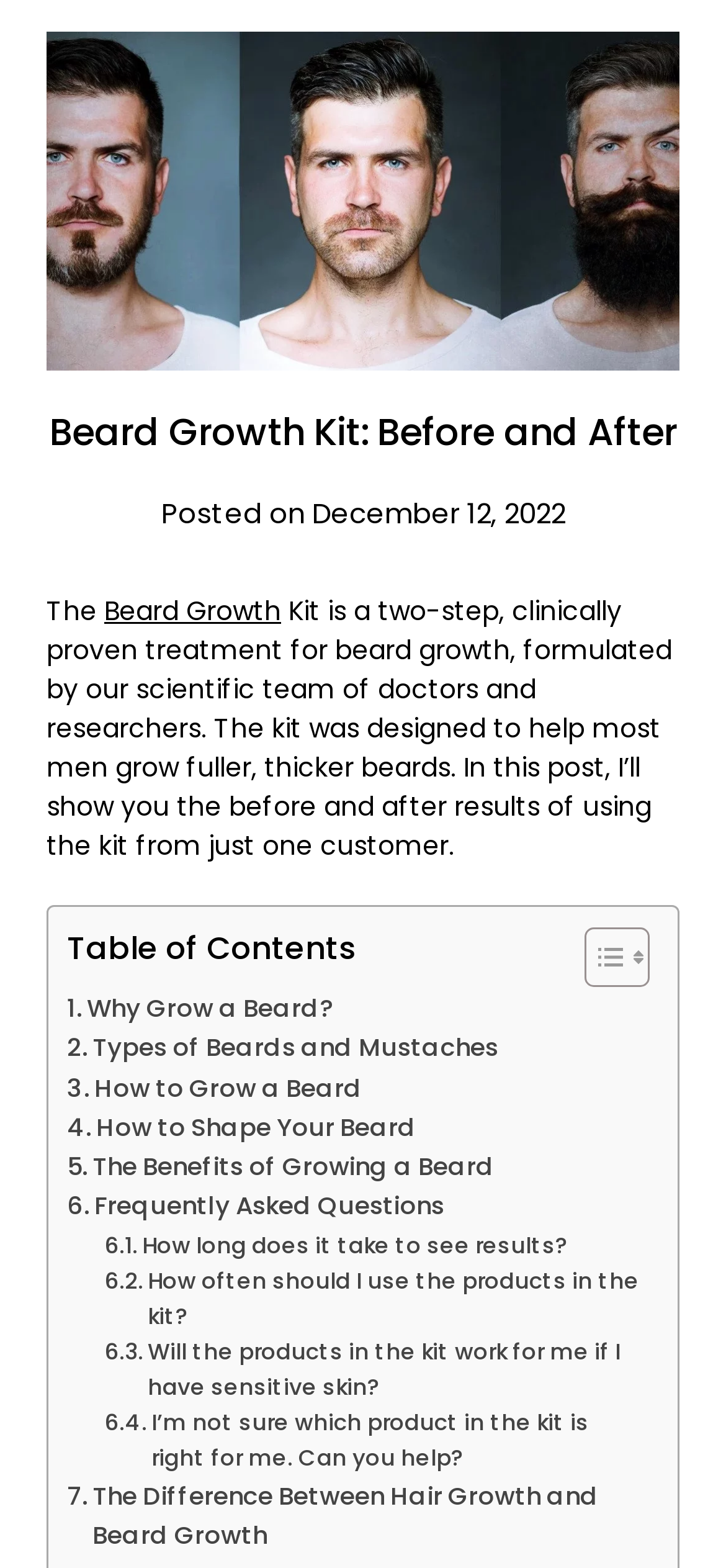Using the description: "Frequently Asked Questions", determine the UI element's bounding box coordinates. Ensure the coordinates are in the format of four float numbers between 0 and 1, i.e., [left, top, right, bottom].

[0.092, 0.757, 0.612, 0.782]